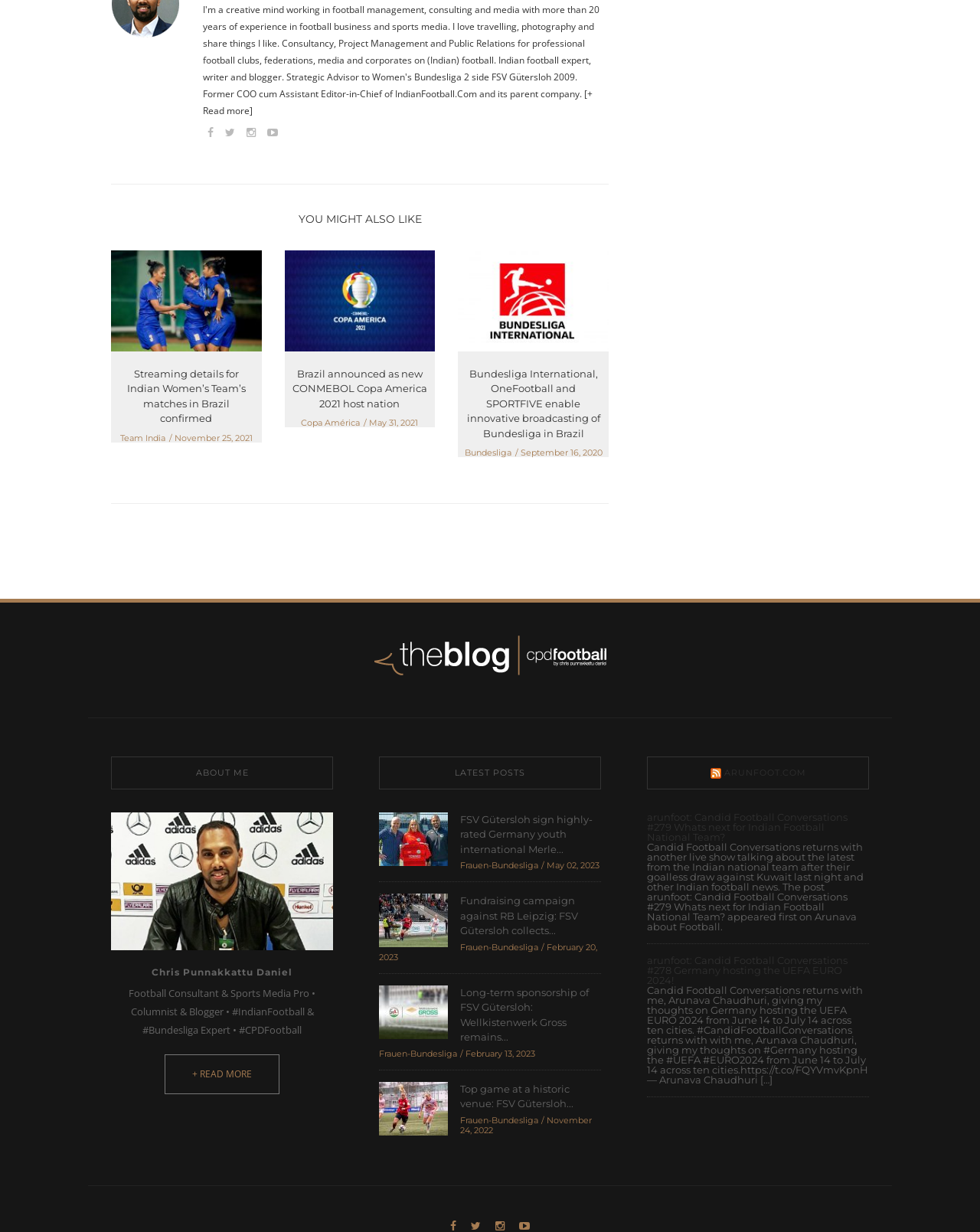What is the name of the league mentioned in the article with the title 'Bundesliga International, OneFootball and SPORTFIVE enable innovative broadcasting of Bundesliga in Brazil'? Refer to the image and provide a one-word or short phrase answer.

Bundesliga